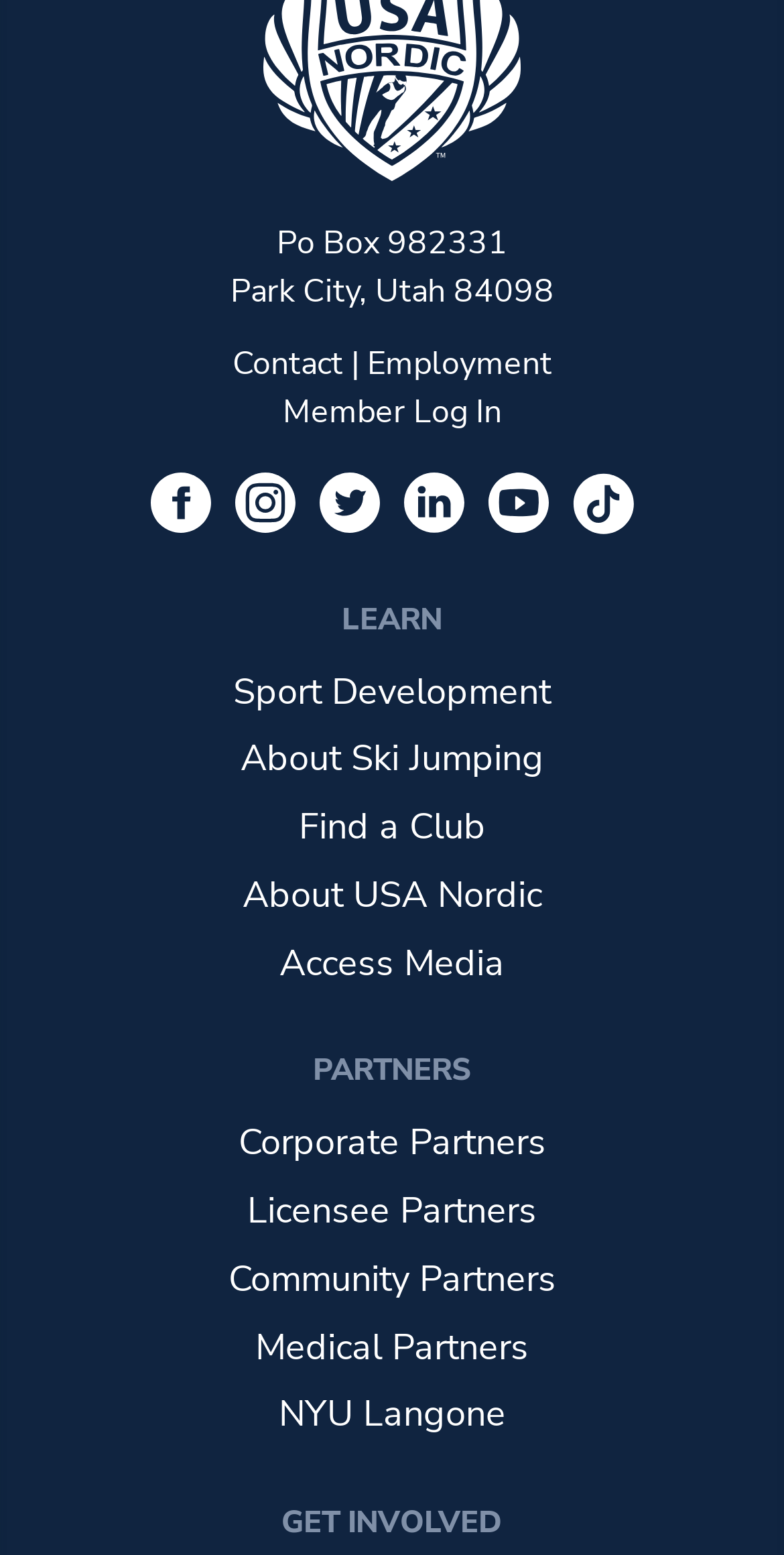How many headings are there on the webpage?
Refer to the screenshot and deliver a thorough answer to the question presented.

I scanned the entire webpage to find the headings, and I found three: 'LEARN', 'PARTNERS', and 'GET INVOLVED'.